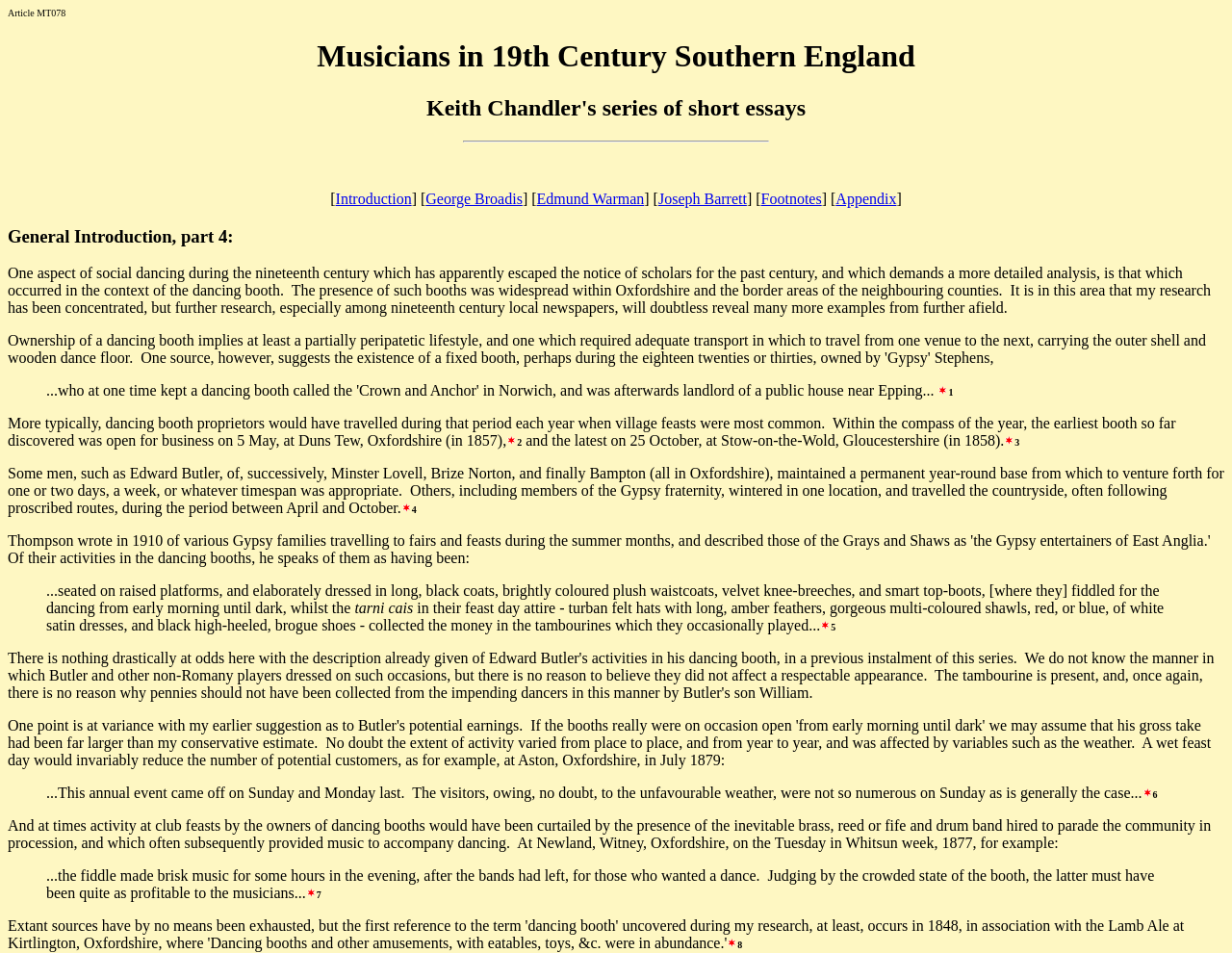Please locate the bounding box coordinates of the element that should be clicked to achieve the given instruction: "Click on the 'Introduction' link".

[0.272, 0.2, 0.334, 0.217]